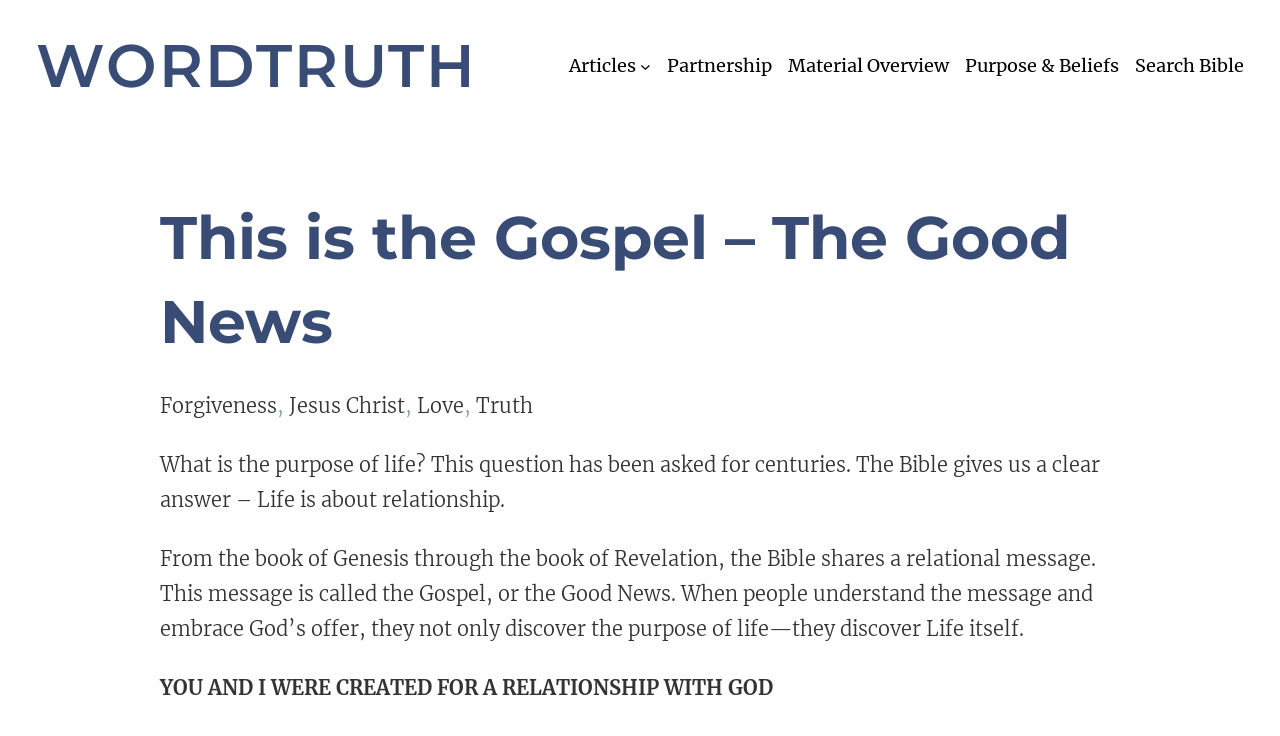How many links are in the header navigation?
Analyze the image and provide a thorough answer to the question.

By examining the navigation element 'Header navigation', I count 5 links: 'Articles', 'Partnership', 'Material Overview', 'Purpose & Beliefs', and 'Search Bible'.